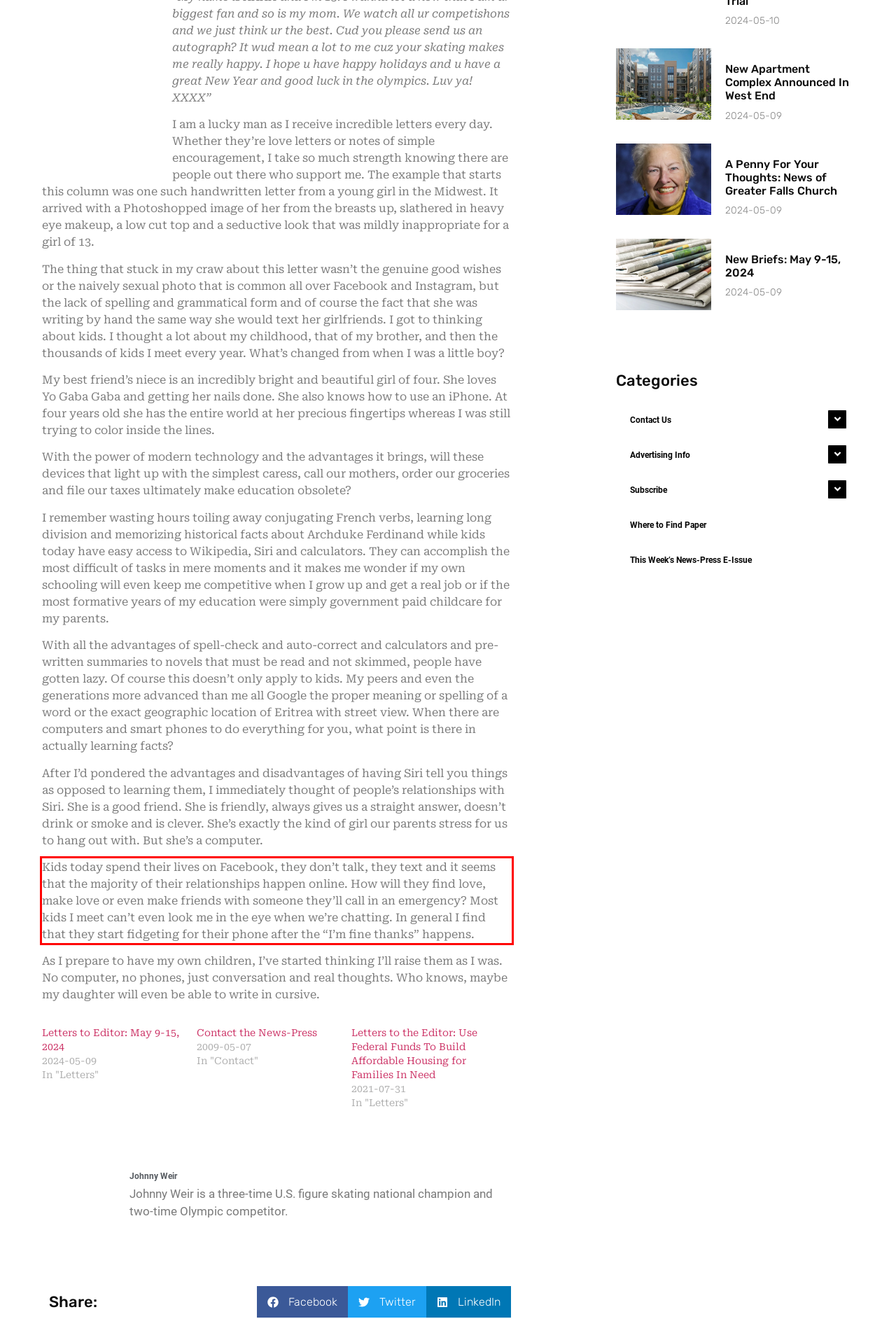Within the screenshot of a webpage, identify the red bounding box and perform OCR to capture the text content it contains.

Kids today spend their lives on Facebook, they don’t talk, they text and it seems that the majority of their relationships happen online. How will they find love, make love or even make friends with someone they’ll call in an emergency? Most kids I meet can’t even look me in the eye when we’re chatting. In general I find that they start fidgeting for their phone after the “I’m fine thanks” happens.